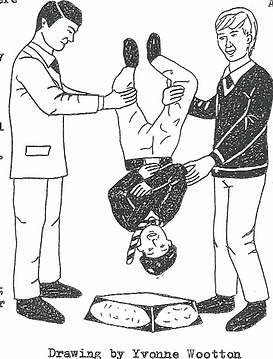What is the purpose of 'bumping' the boy?
Please provide a comprehensive answer based on the details in the screenshot.

In the illustration, the boy is being held upside down by his ankles, prepared to be 'bumped' against a pair of rounded stones on the ground. This interaction reflects a unique aspect of the ceremony, where boys would sometimes be physically bumped to engage them in the tradition.